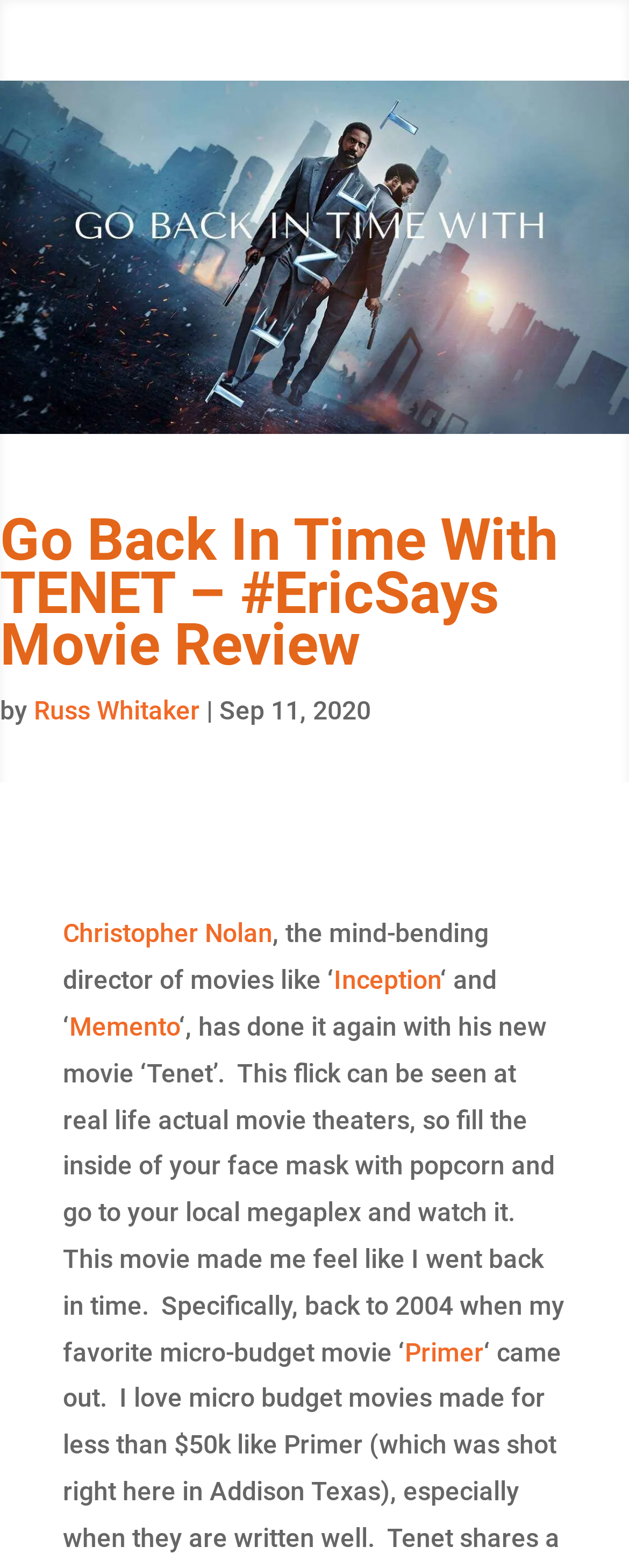What is the name of the director of the movie 'Tenet'?
Please provide a detailed answer to the question.

I found the director's name by reading the text that describes the movie 'Tenet'. The text mentions that 'Christopher Nolan, the mind-bending director of movies like 'Inception' and 'Memento', has done it again with his new movie 'Tenet'.